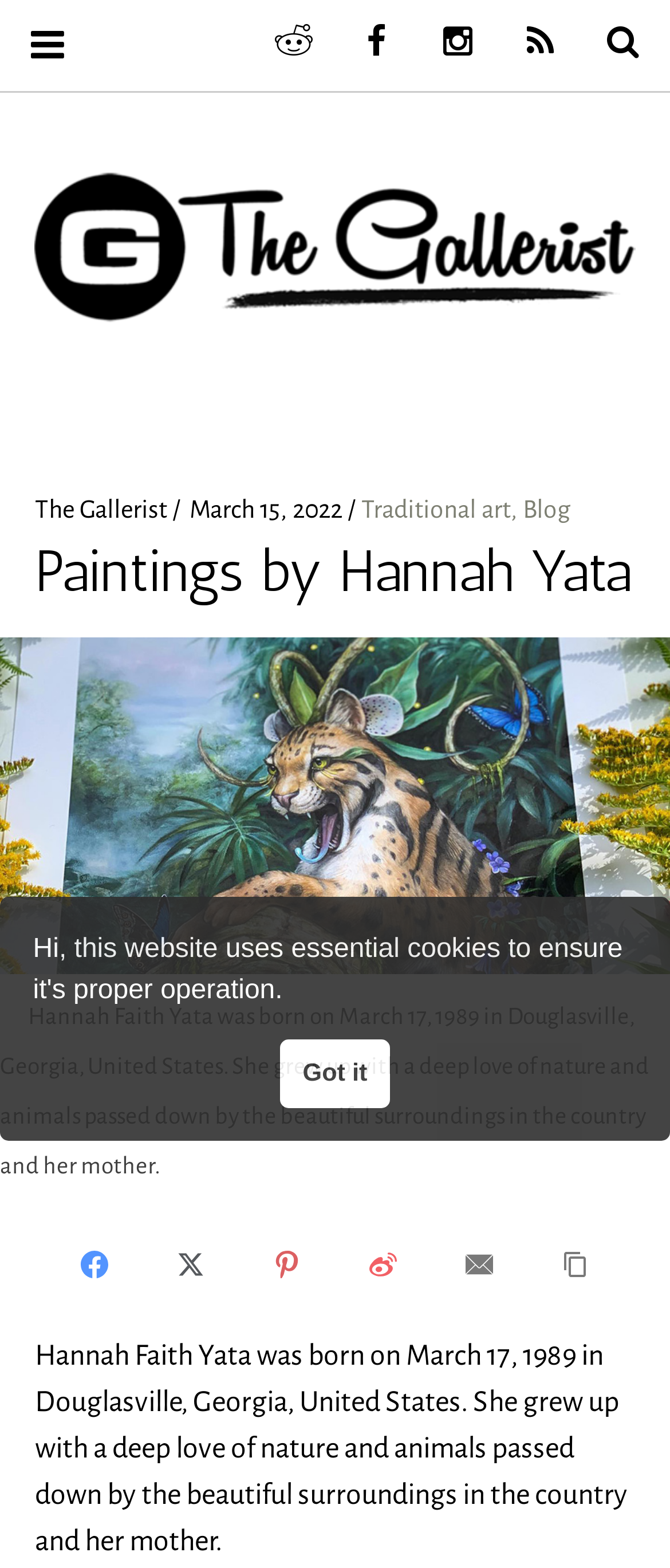Please locate the bounding box coordinates of the element's region that needs to be clicked to follow the instruction: "Share on Facebook". The bounding box coordinates should be provided as four float numbers between 0 and 1, i.e., [left, top, right, bottom].

[0.074, 0.79, 0.21, 0.823]